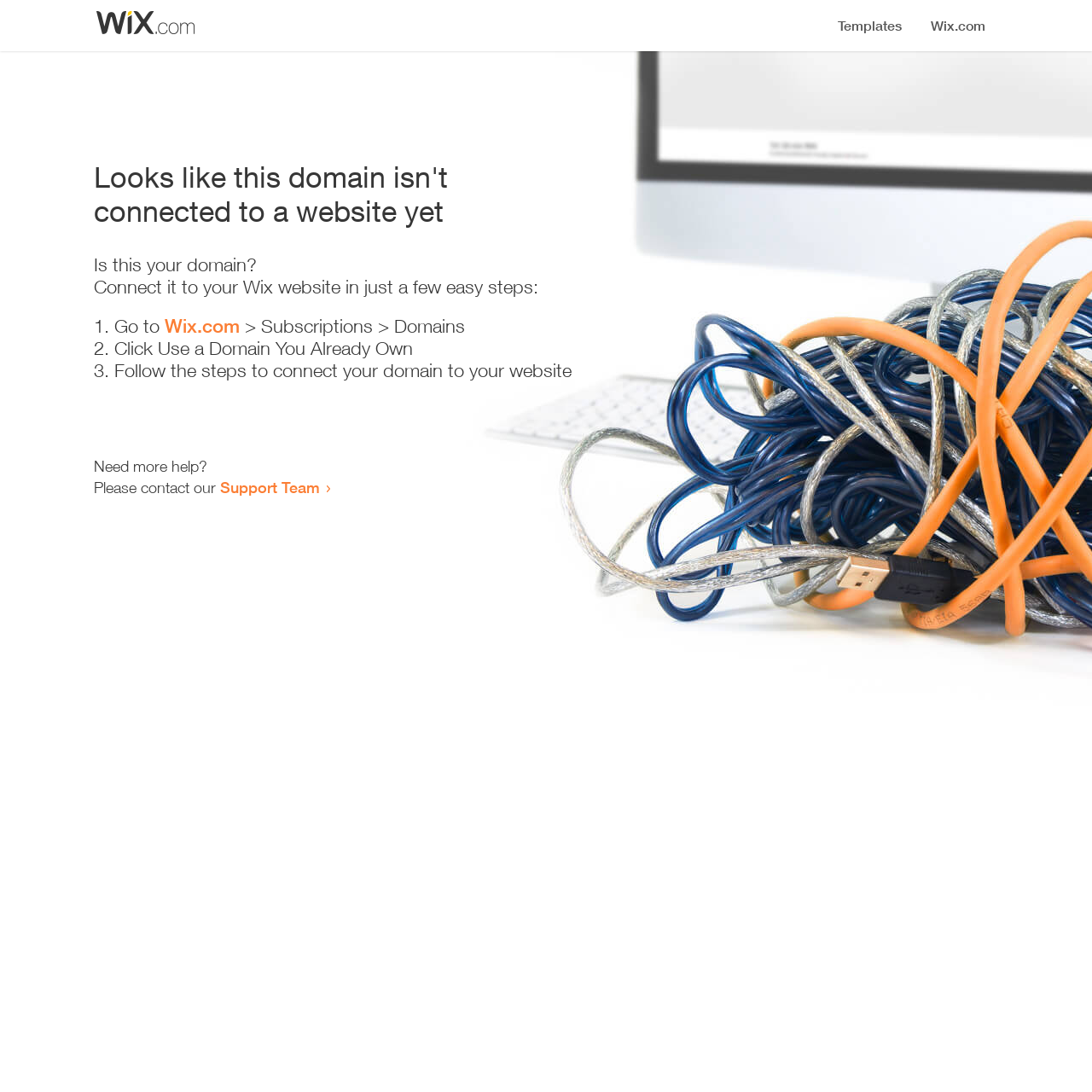Respond to the following query with just one word or a short phrase: 
What is the current status of the domain?

Not connected to a website